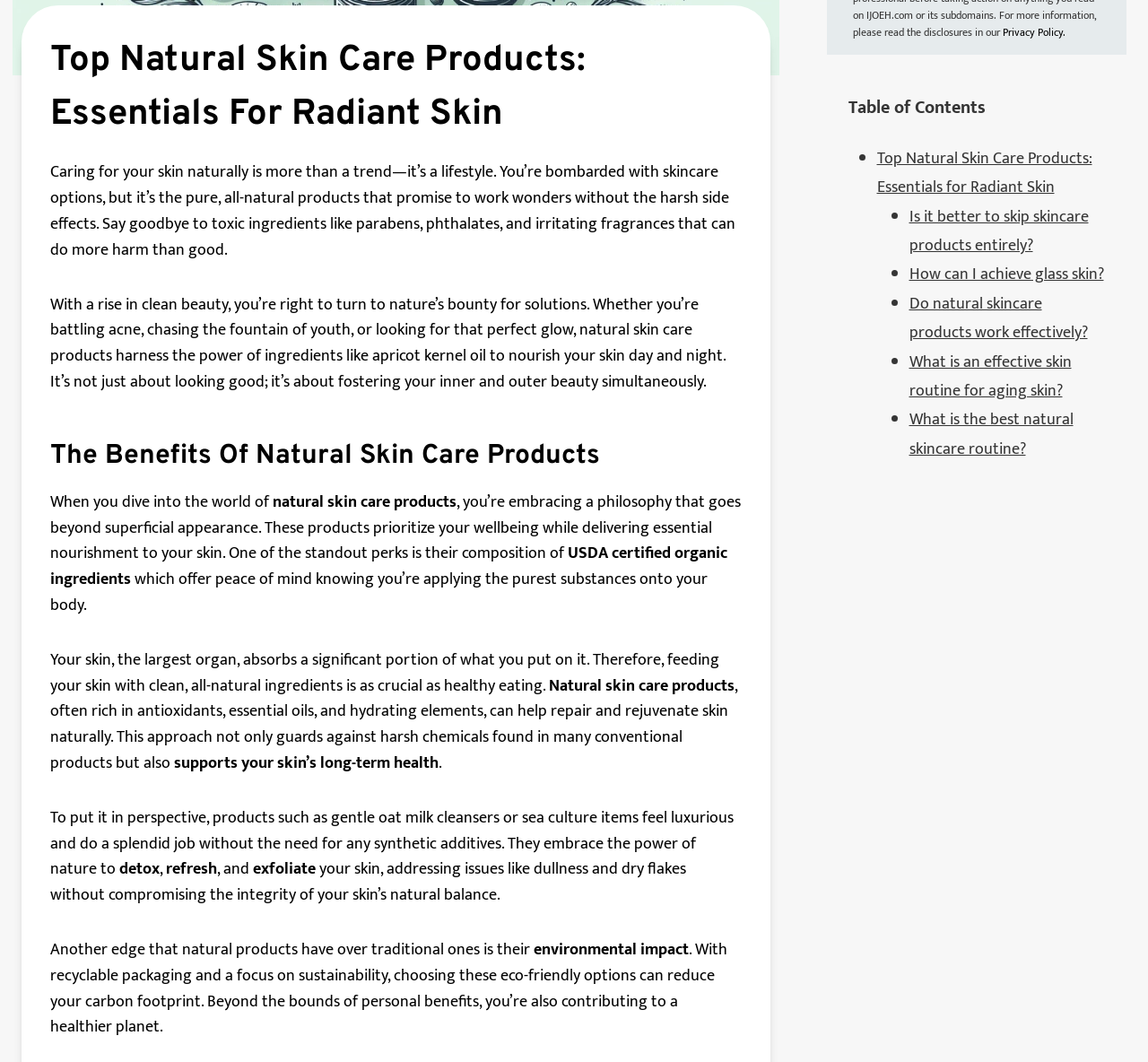Identify the bounding box for the UI element described as: "Scroll to top". The coordinates should be four float numbers between 0 and 1, i.e., [left, top, right, bottom].

[0.96, 0.497, 0.977, 0.515]